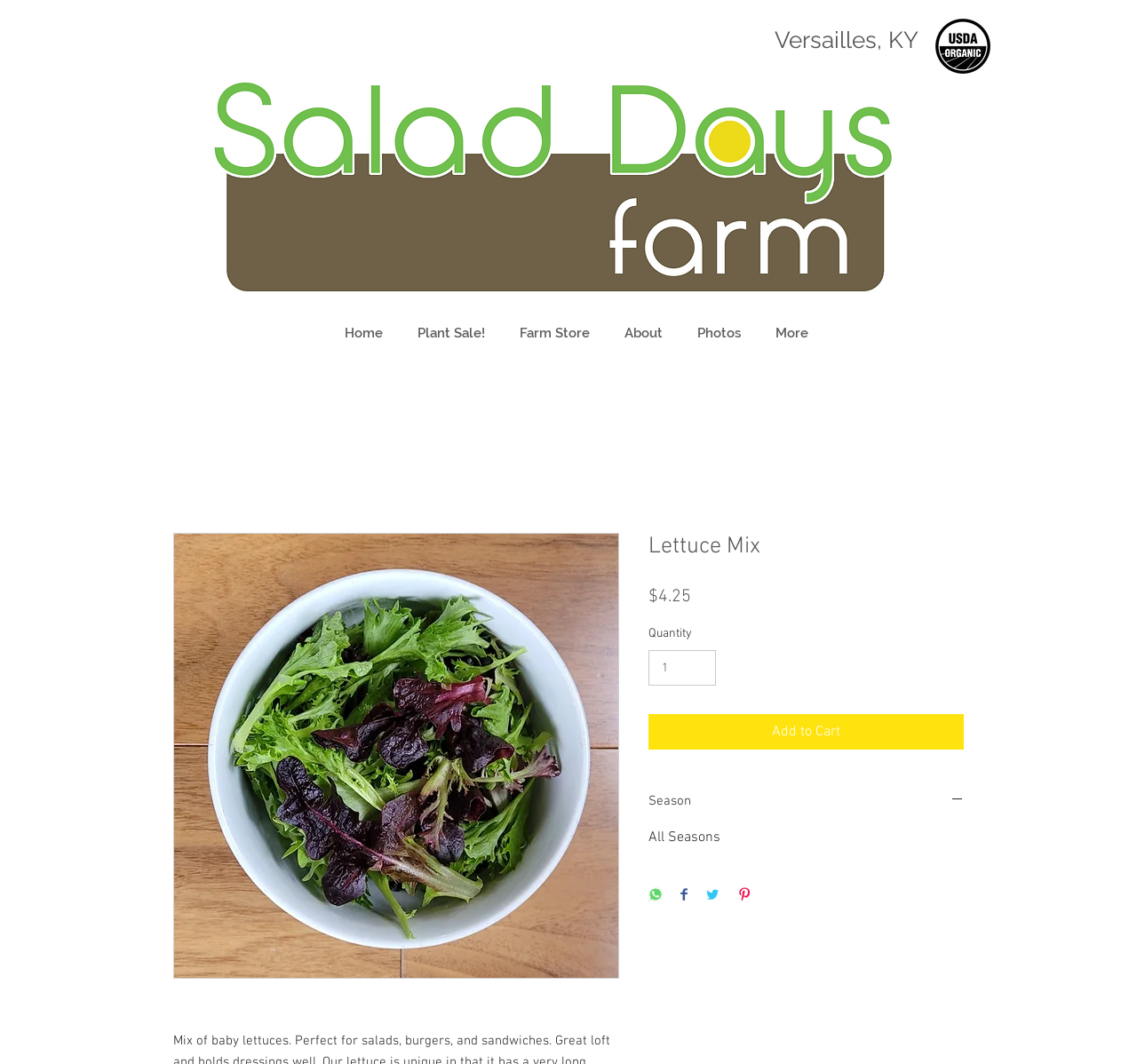Generate an in-depth caption that captures all aspects of the webpage.

This webpage is about a product called "Lettuce Mix" from Salad Days Farm. At the top, there is a heading that displays the location "Versailles, KY". Below it, there are two images: a logo and a USDA organic certification logo. 

On the left side, there is a navigation menu with links to "Home", "Plant Sale!", "Farm Store", "About", "Photos", and "More". The "More" link has a dropdown menu.

The main content of the page is about the "Lettuce Mix" product. There is a large image of the product, and below it, there is a heading that repeats the product name. The product description is not explicitly stated, but there is a meta description that mentions it is a mix of baby lettuces, perfect for salads, burgers, and sandwiches, with a great loft and long shelf life.

On the right side of the product image, there is a section with product details, including the price "$4.25", a quantity selector, and an "Add to Cart" button. Below it, there is a "Season" button that expands to show more information. There are also social media sharing buttons for WhatsApp, Facebook, Twitter, and Pinterest.

Overall, the webpage is focused on showcasing the "Lettuce Mix" product and providing easy access to purchase it or share it on social media.